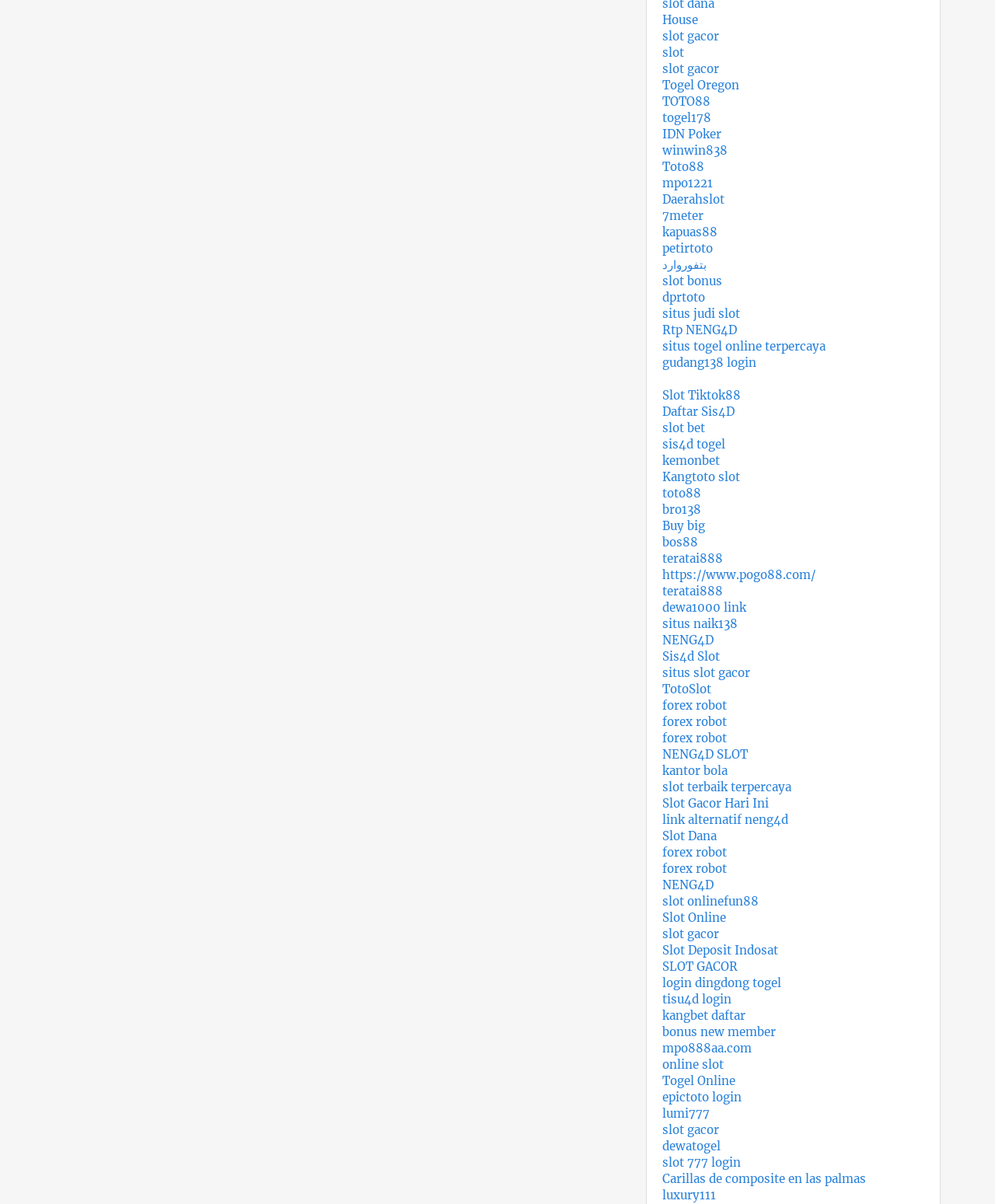Is there a link related to forex?
Give a detailed response to the question by analyzing the screenshot.

By analyzing the text content of the links, I found that there are multiple links related to forex, such as 'forex robot'.